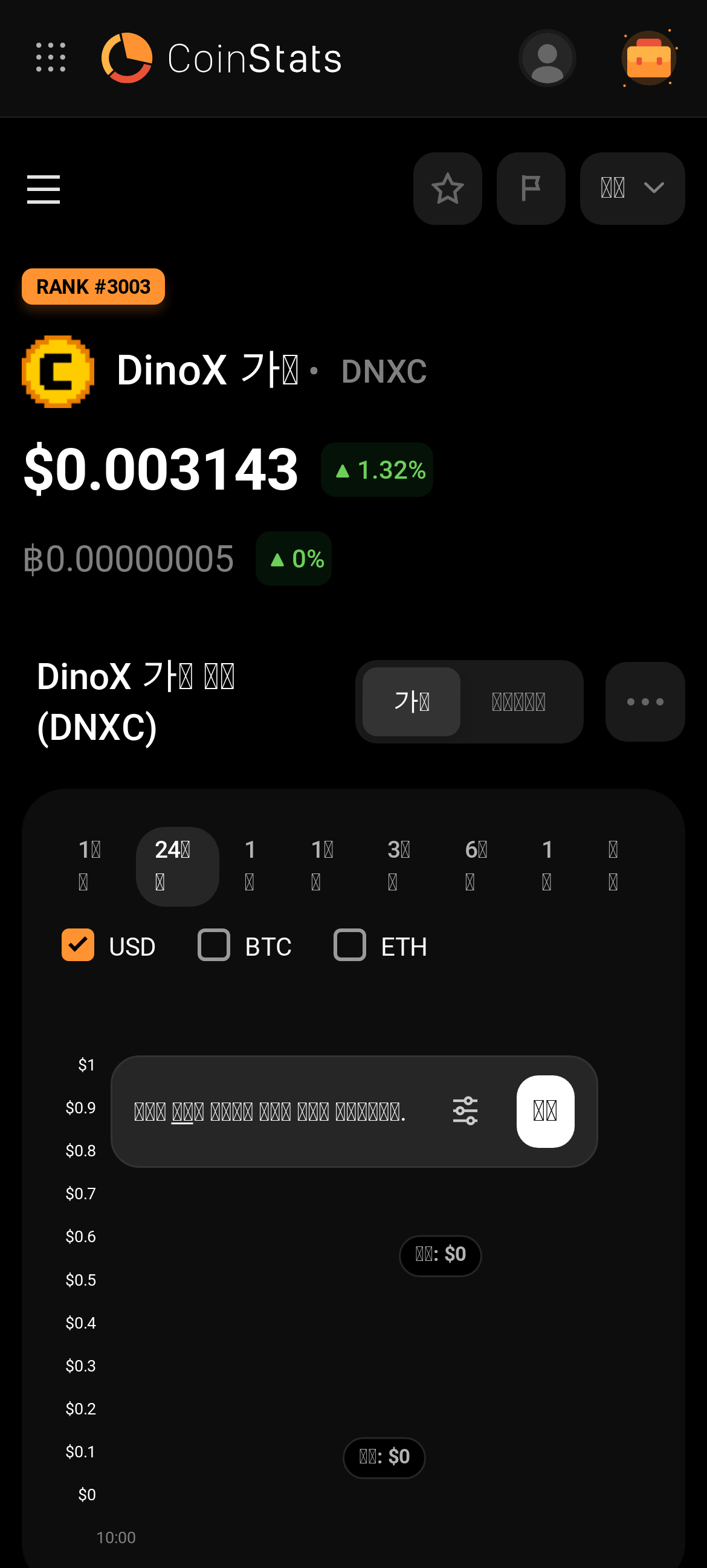Please identify the bounding box coordinates of the element's region that I should click in order to complete the following instruction: "Switch to English language". The bounding box coordinates consist of four float numbers between 0 and 1, i.e., [left, top, right, bottom].

[0.0, 0.001, 0.133, 0.023]